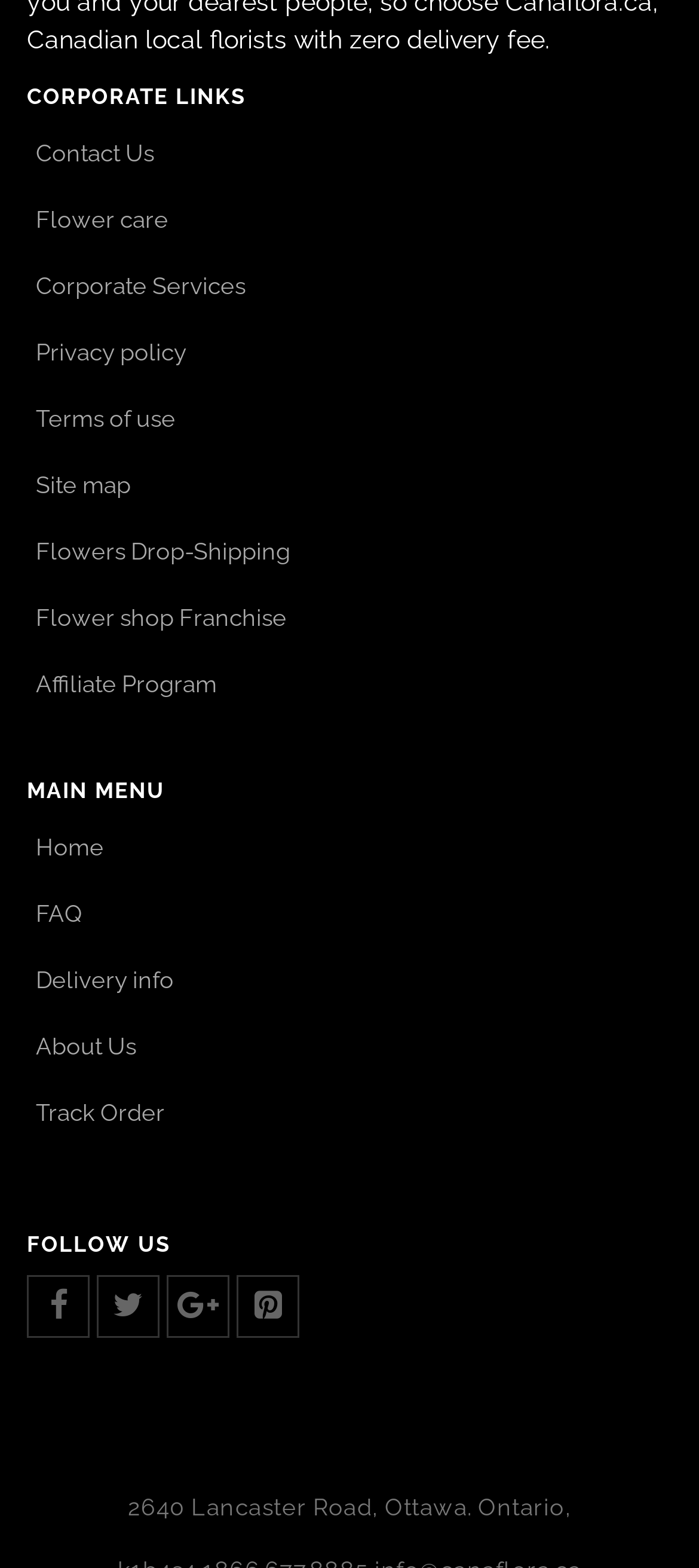Identify the bounding box coordinates of the area that should be clicked in order to complete the given instruction: "Follow on Facebook". The bounding box coordinates should be four float numbers between 0 and 1, i.e., [left, top, right, bottom].

[0.038, 0.813, 0.128, 0.854]